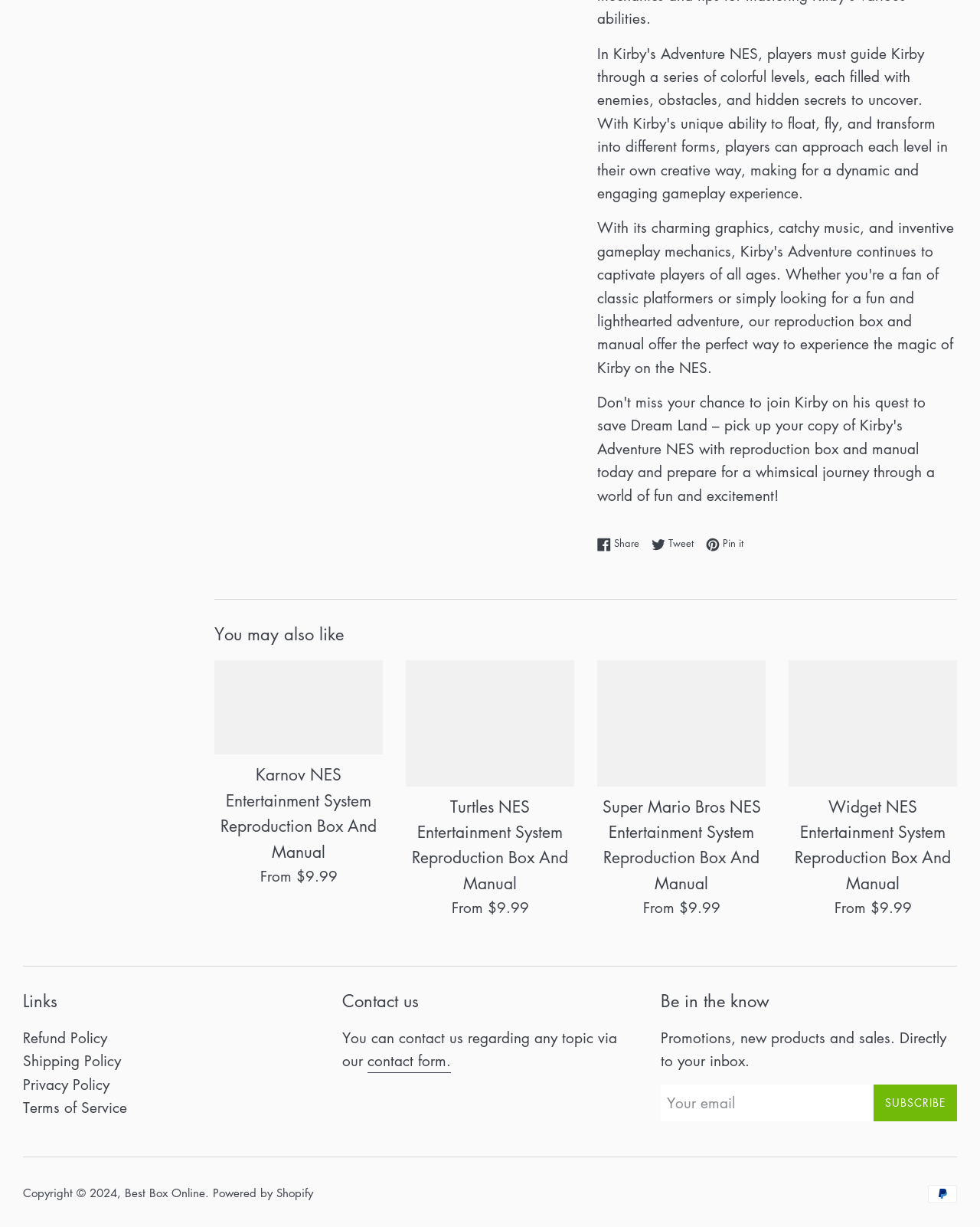Could you highlight the region that needs to be clicked to execute the instruction: "Share on Facebook"?

[0.609, 0.436, 0.66, 0.449]